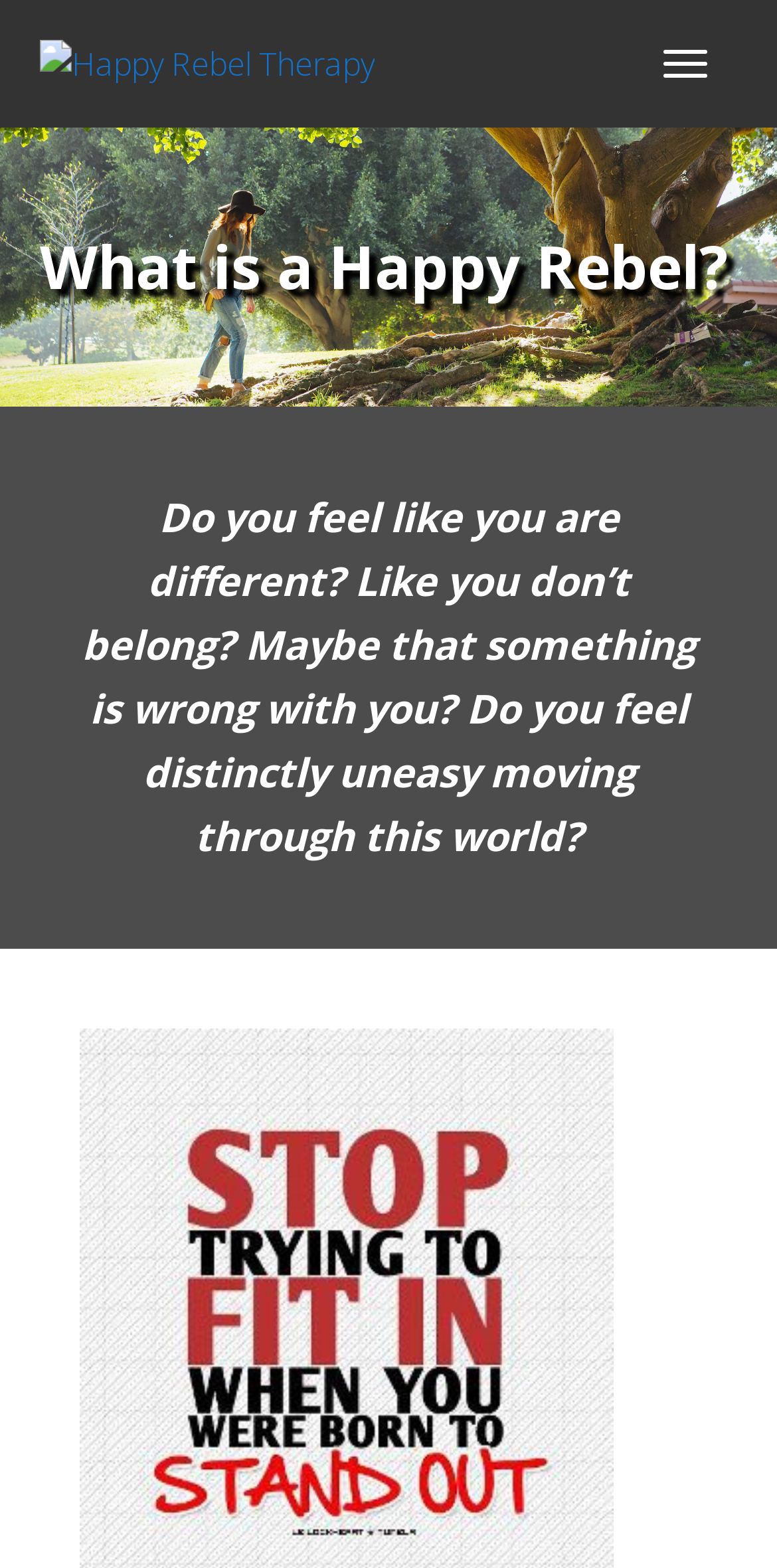Determine which piece of text is the heading of the webpage and provide it.

What is a Happy Rebel?